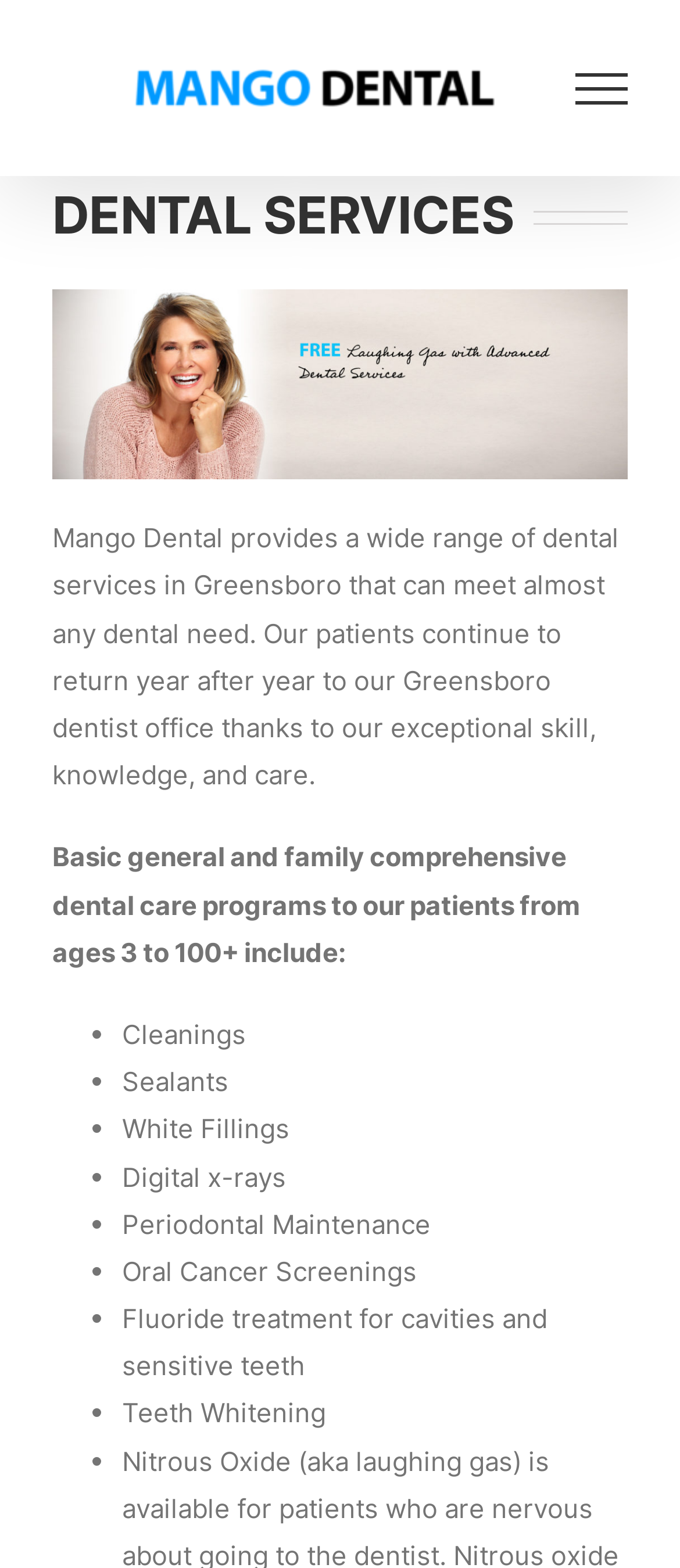From the element description: "alt="MANGO DENTAL Logo"", extract the bounding box coordinates of the UI element. The coordinates should be expressed as four float numbers between 0 and 1, in the order [left, top, right, bottom].

[0.077, 0.034, 0.846, 0.078]